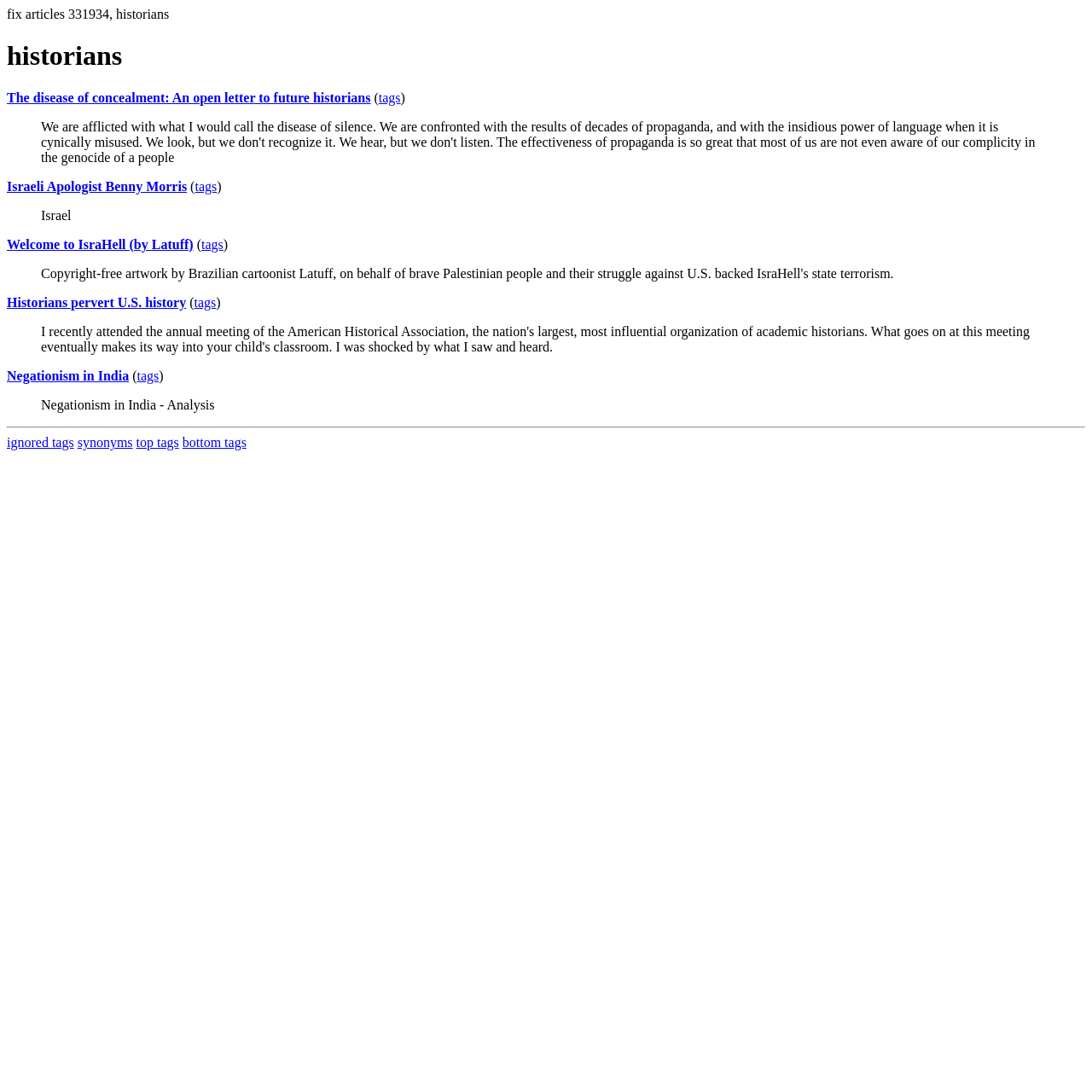How many blockquote elements are there?
Answer with a single word or short phrase according to what you see in the image.

5